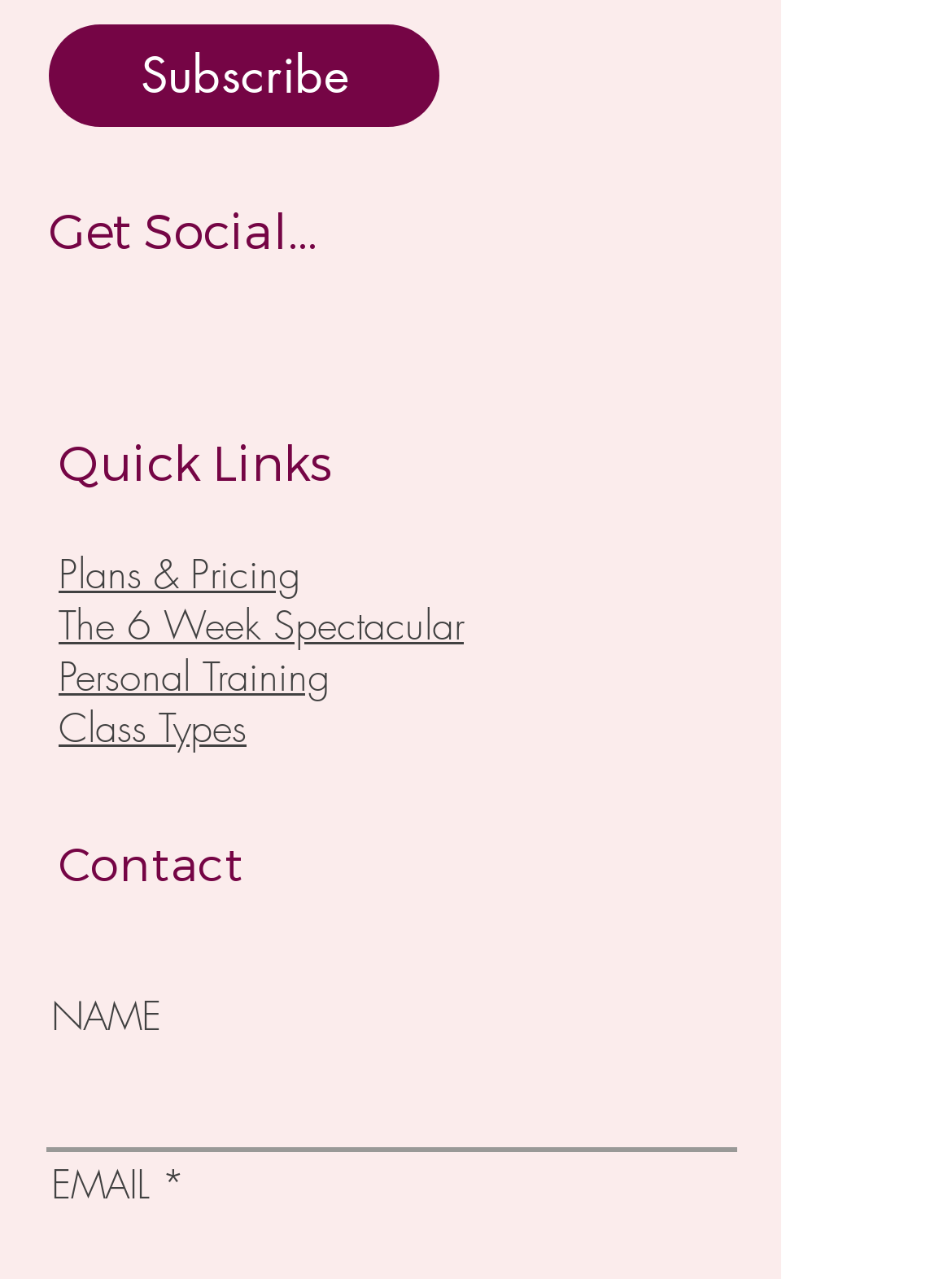Locate the UI element that matches the description Personal Training in the webpage screenshot. Return the bounding box coordinates in the format (top-left x, top-left y, bottom-right x, bottom-right y), with values ranging from 0 to 1.

[0.062, 0.508, 0.346, 0.55]